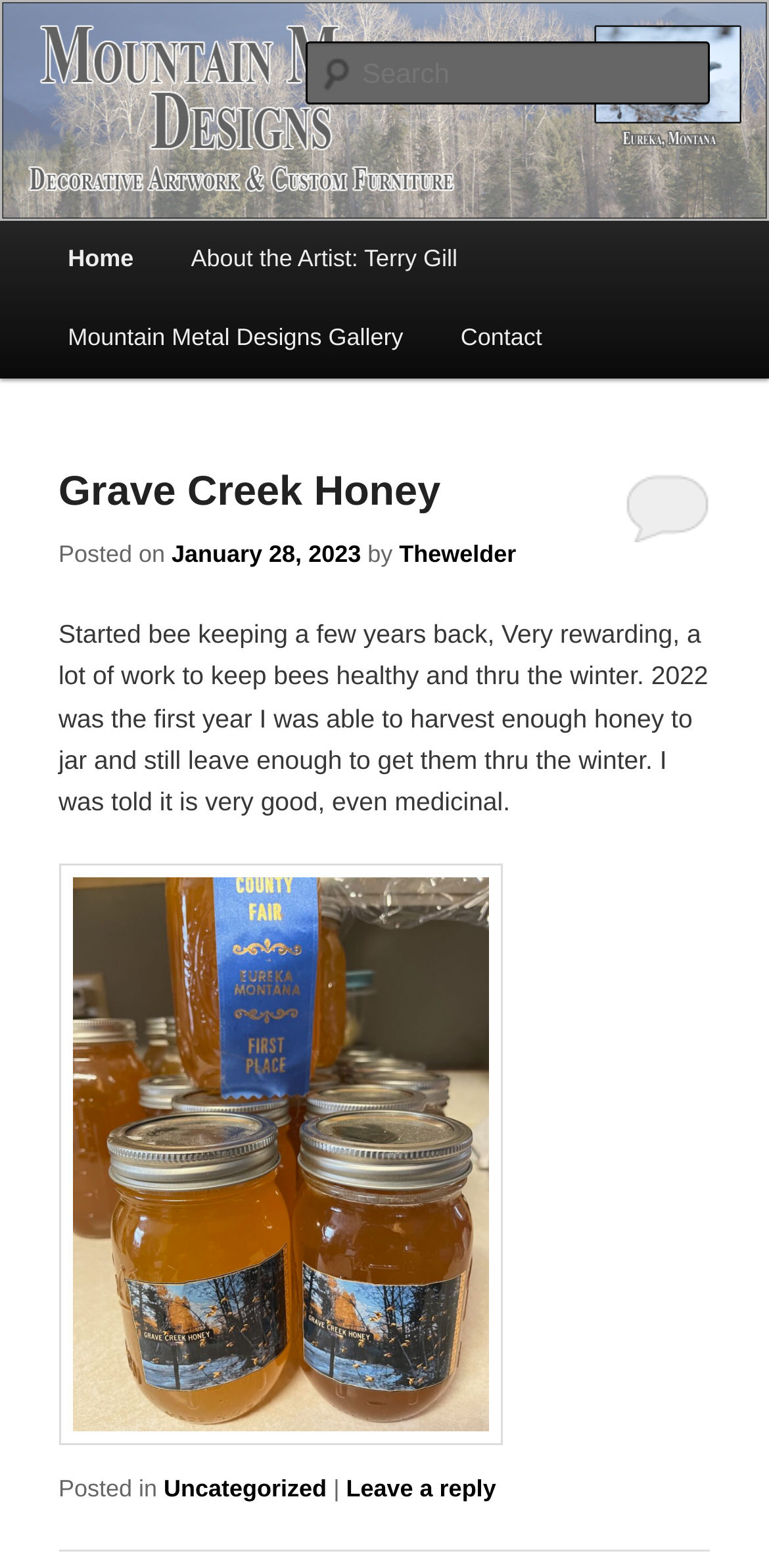Please locate the bounding box coordinates of the element that should be clicked to complete the given instruction: "Leave a reply to the post".

[0.45, 0.941, 0.645, 0.959]